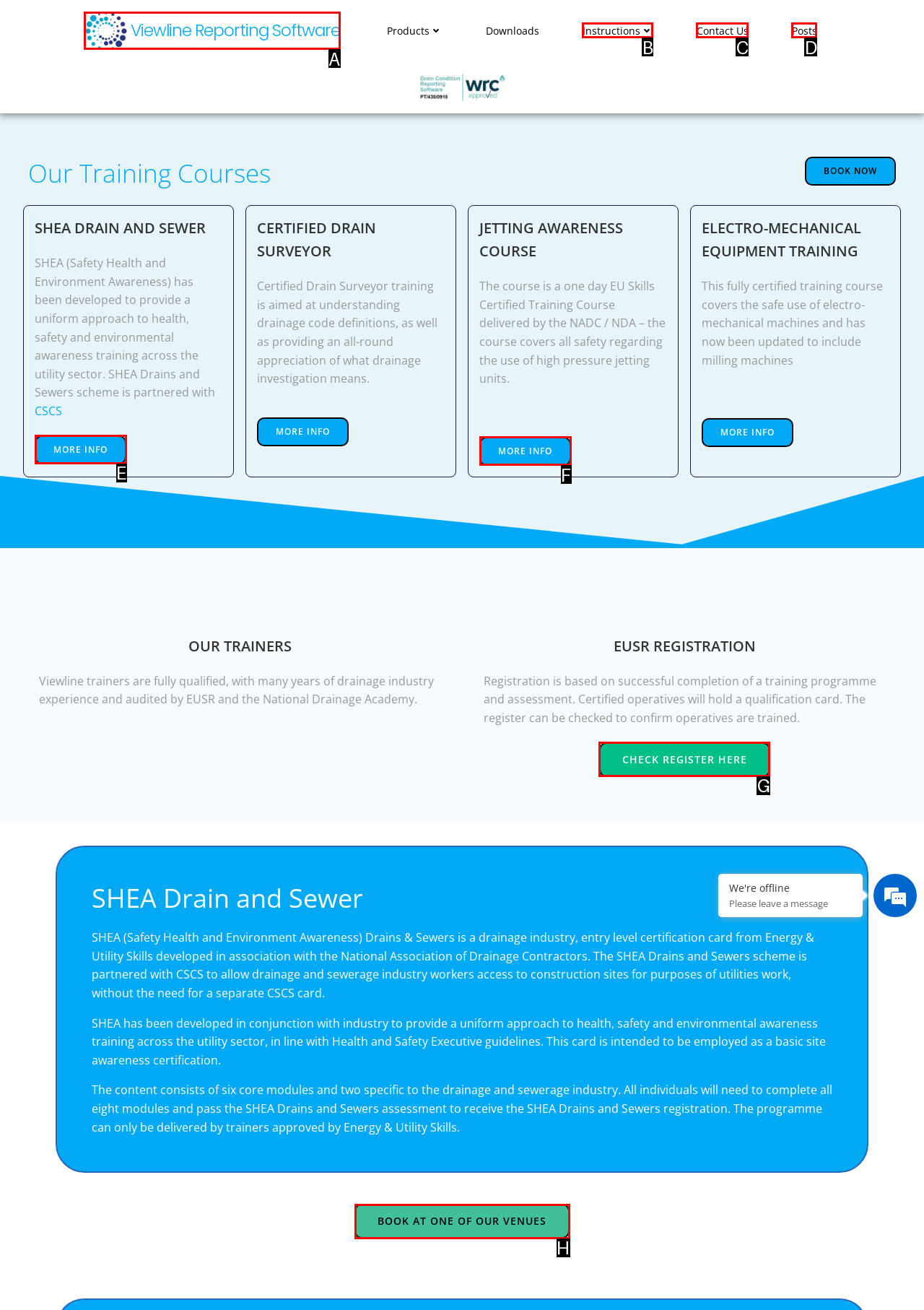From the given choices, indicate the option that best matches: Viewline Reporting Software
State the letter of the chosen option directly.

A